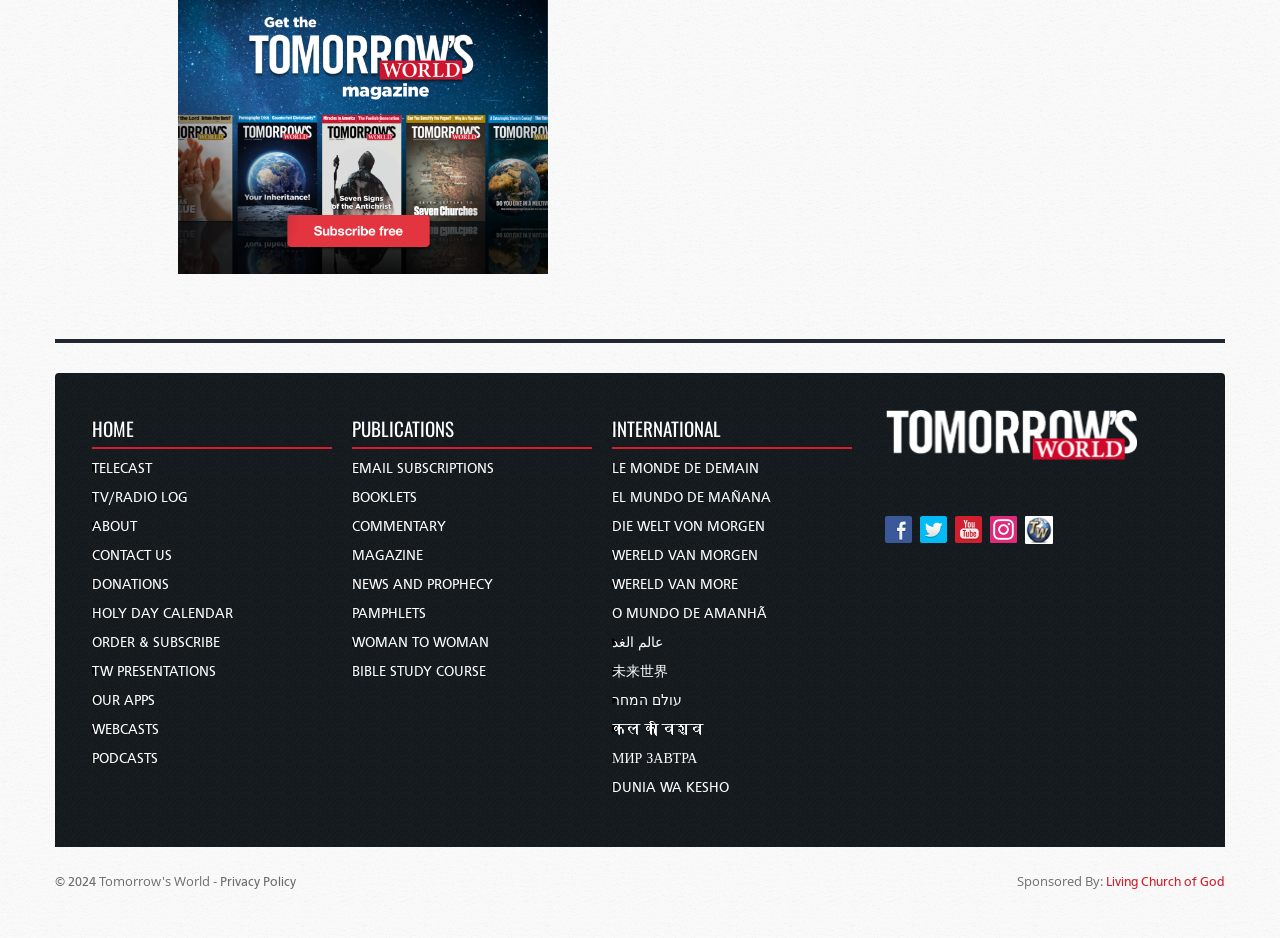Locate the bounding box coordinates of the clickable element to fulfill the following instruction: "Read the Privacy Policy". Provide the coordinates as four float numbers between 0 and 1 in the format [left, top, right, bottom].

[0.172, 0.931, 0.231, 0.947]